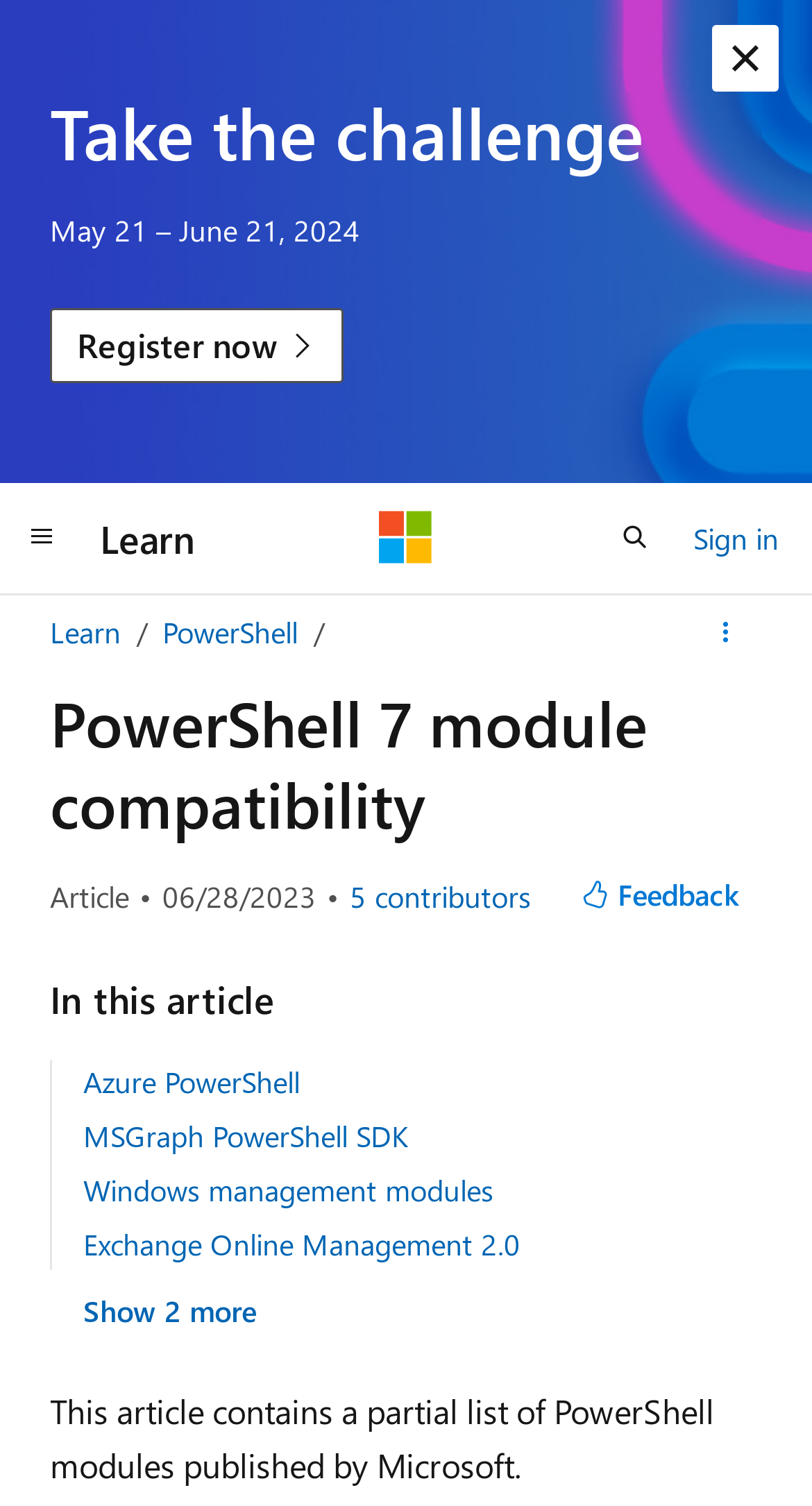Bounding box coordinates should be in the format (top-left x, top-left y, bottom-right x, bottom-right y) and all values should be floating point numbers between 0 and 1. Determine the bounding box coordinate for the UI element described as: PowerShell

[0.2, 0.407, 0.367, 0.433]